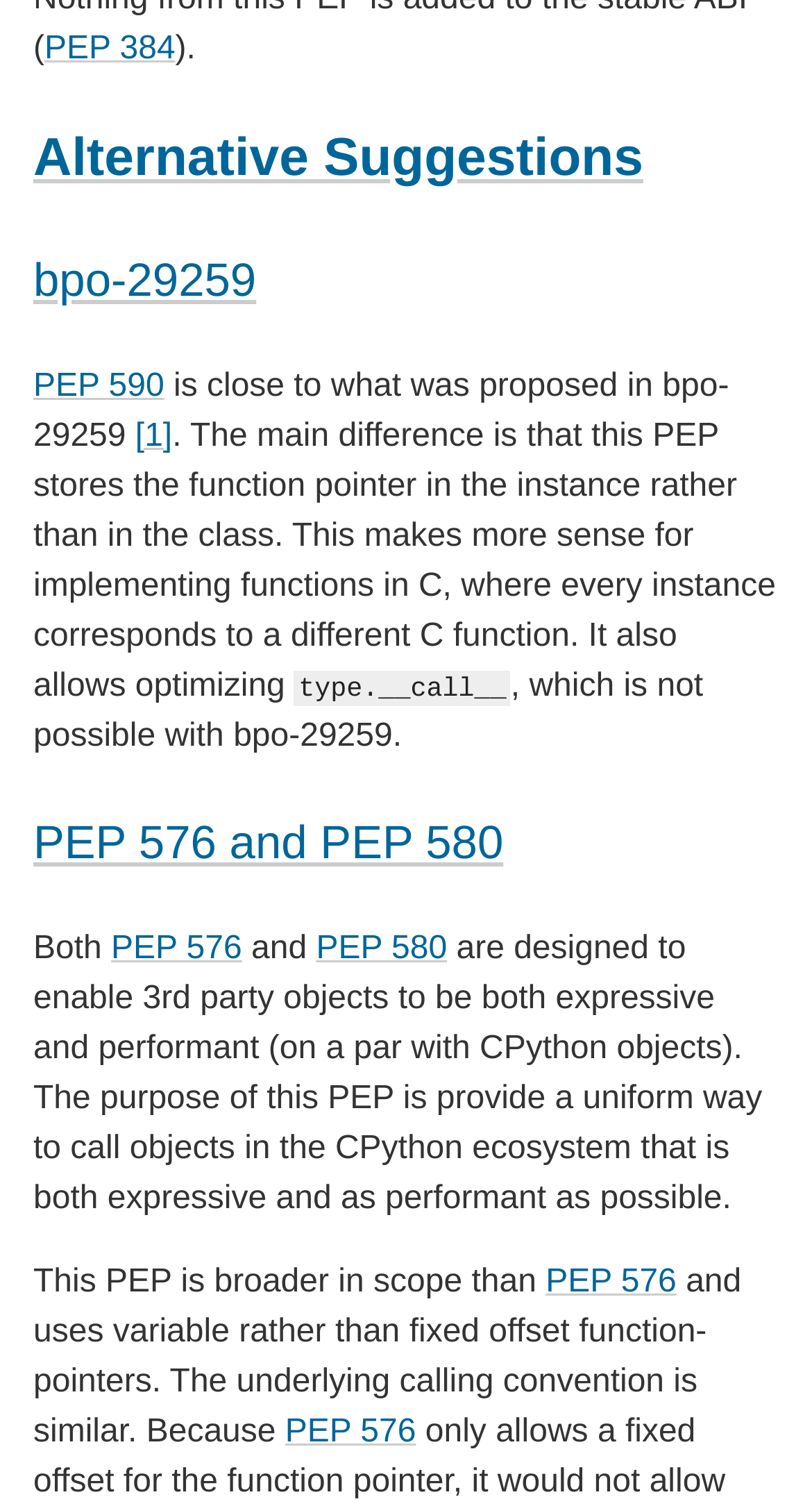What is the main difference between this PEP and bpo-29259?
Give a detailed explanation using the information visible in the image.

According to the text, the main difference is that this PEP stores the function pointer in the instance rather than in the class, which makes more sense for implementing functions in C.